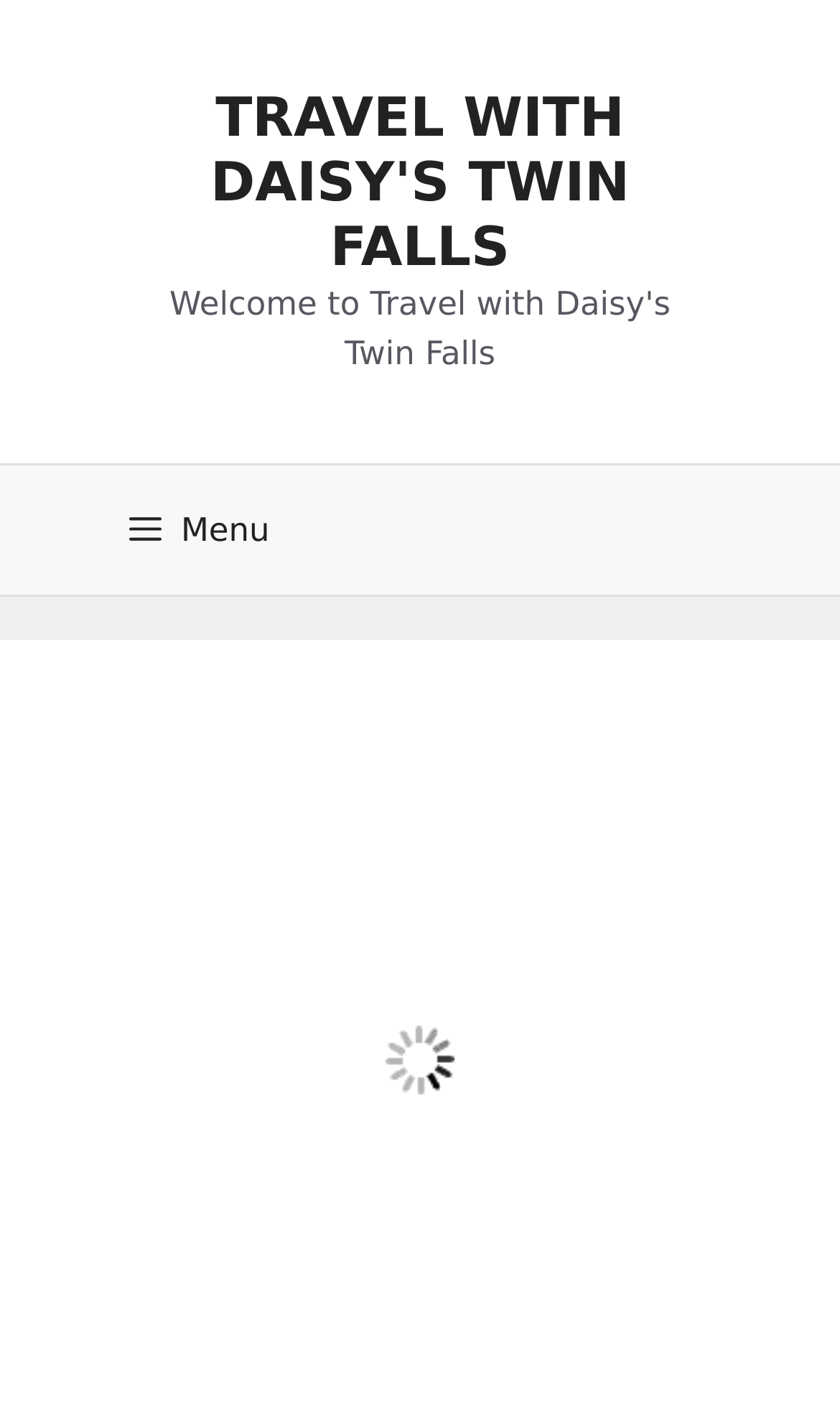Find the UI element described as: "I agree" and predict its bounding box coordinates. Ensure the coordinates are four float numbers between 0 and 1, [left, top, right, bottom].

None